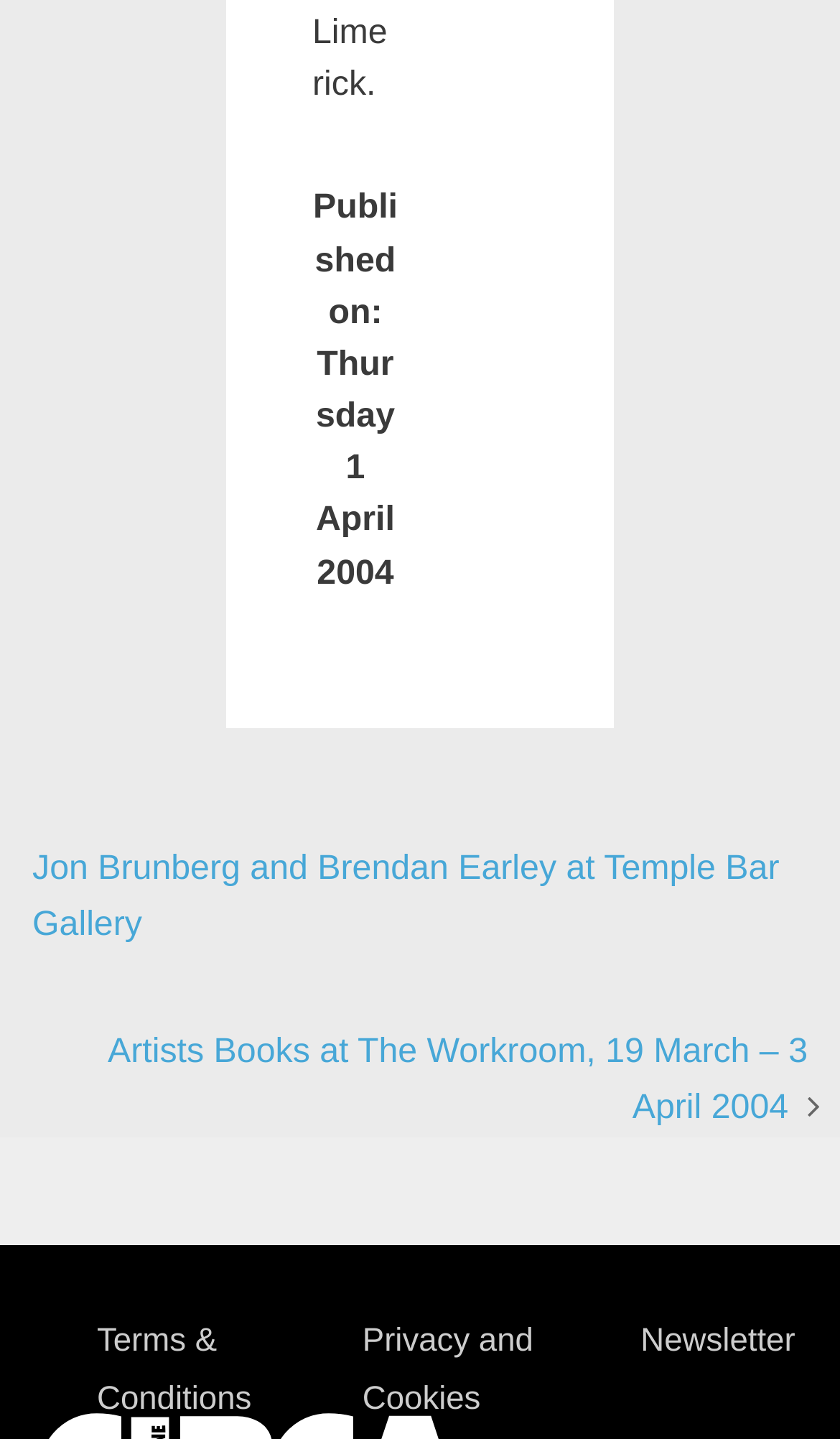Give a concise answer of one word or phrase to the question: 
What is the name of the magazine?

CIRCA ART MAGAZINE